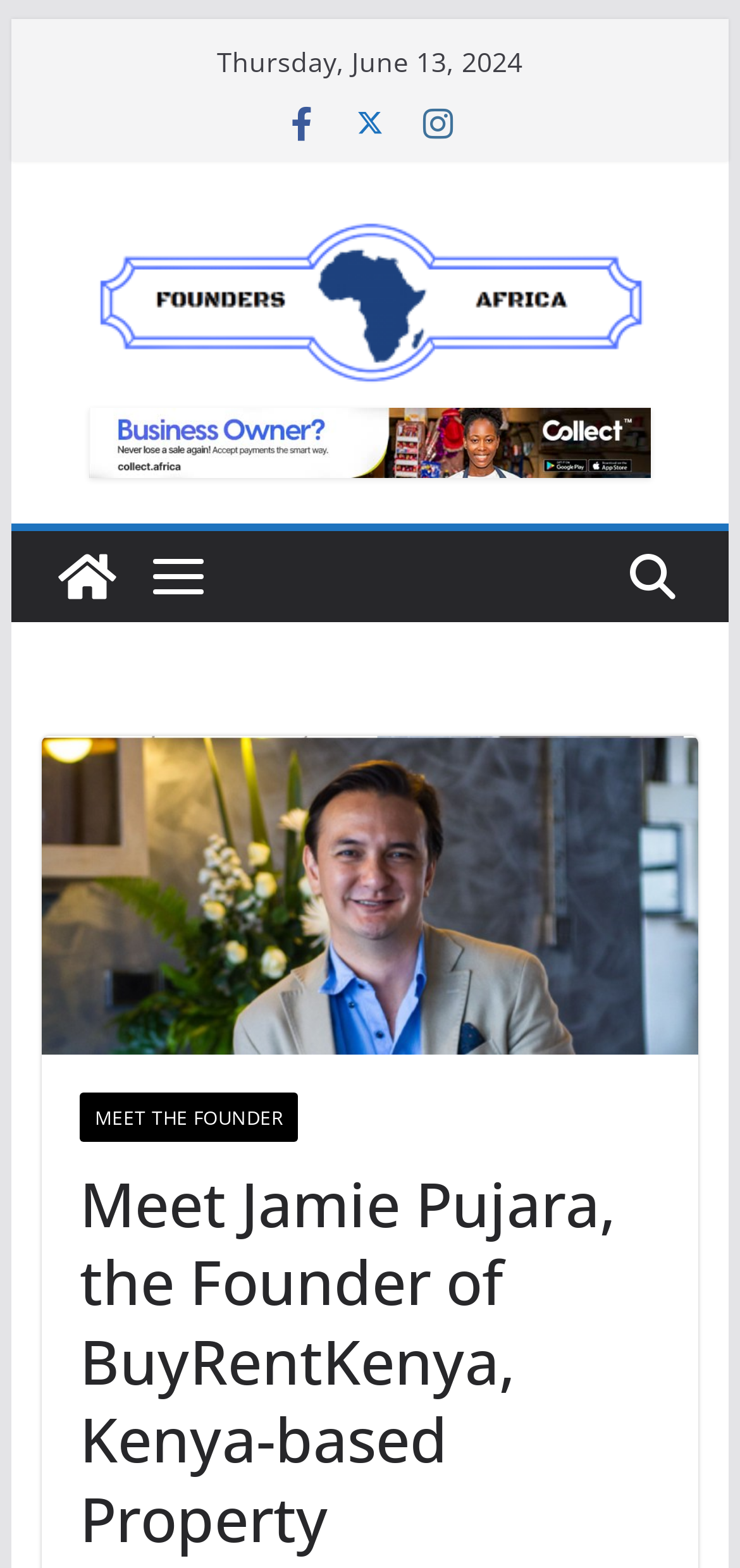Determine the bounding box coordinates for the HTML element described here: "title="Founders Africa"".

[0.056, 0.338, 0.179, 0.397]